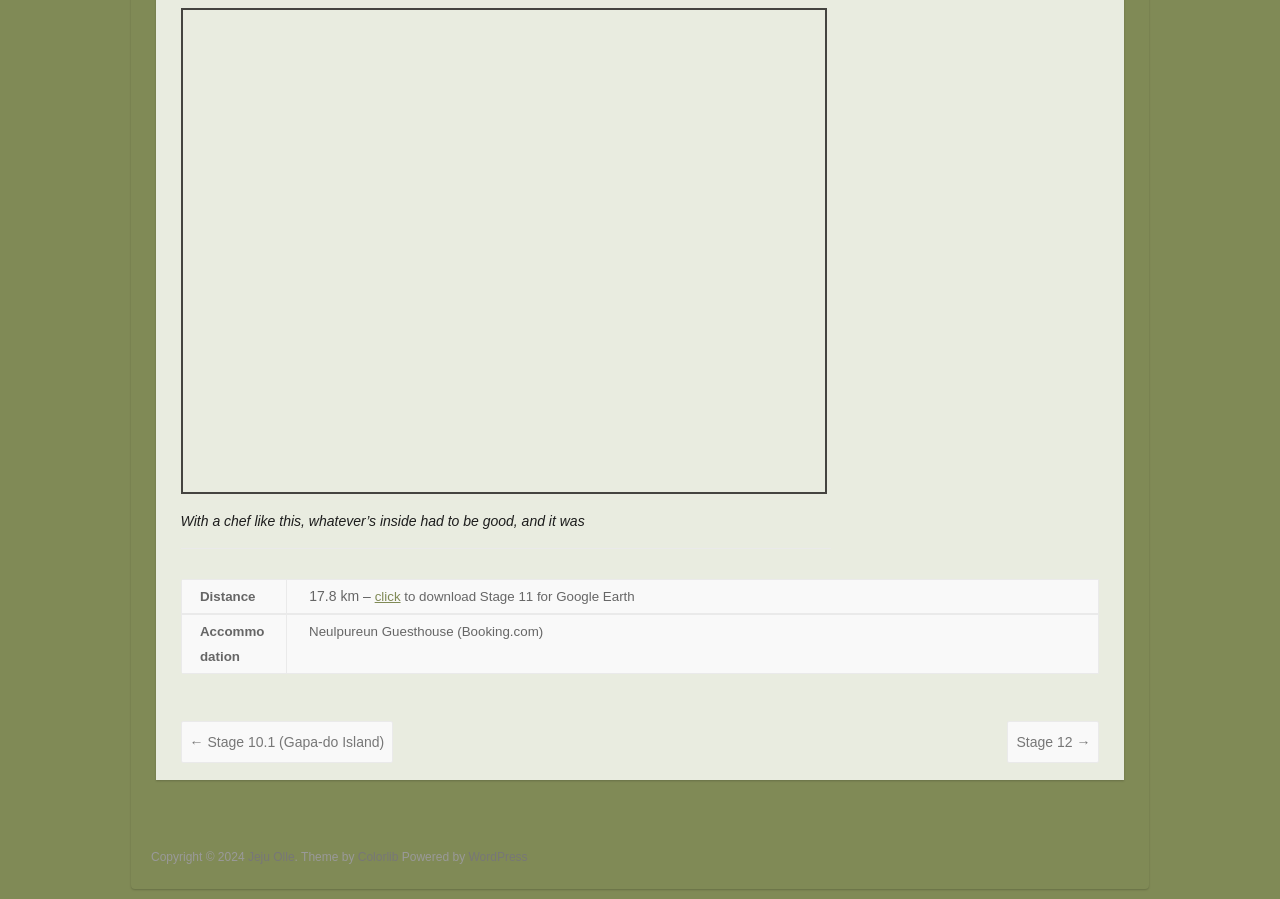Please provide a comprehensive answer to the question based on the screenshot: What is the name of the accommodation mentioned?

I looked at the table on the webpage and found a row with the text 'Accommodation' and another cell with the value 'Neulpureun Guesthouse (Booking.com)'. This indicates that the name of the accommodation mentioned is Neulpureun Guesthouse.